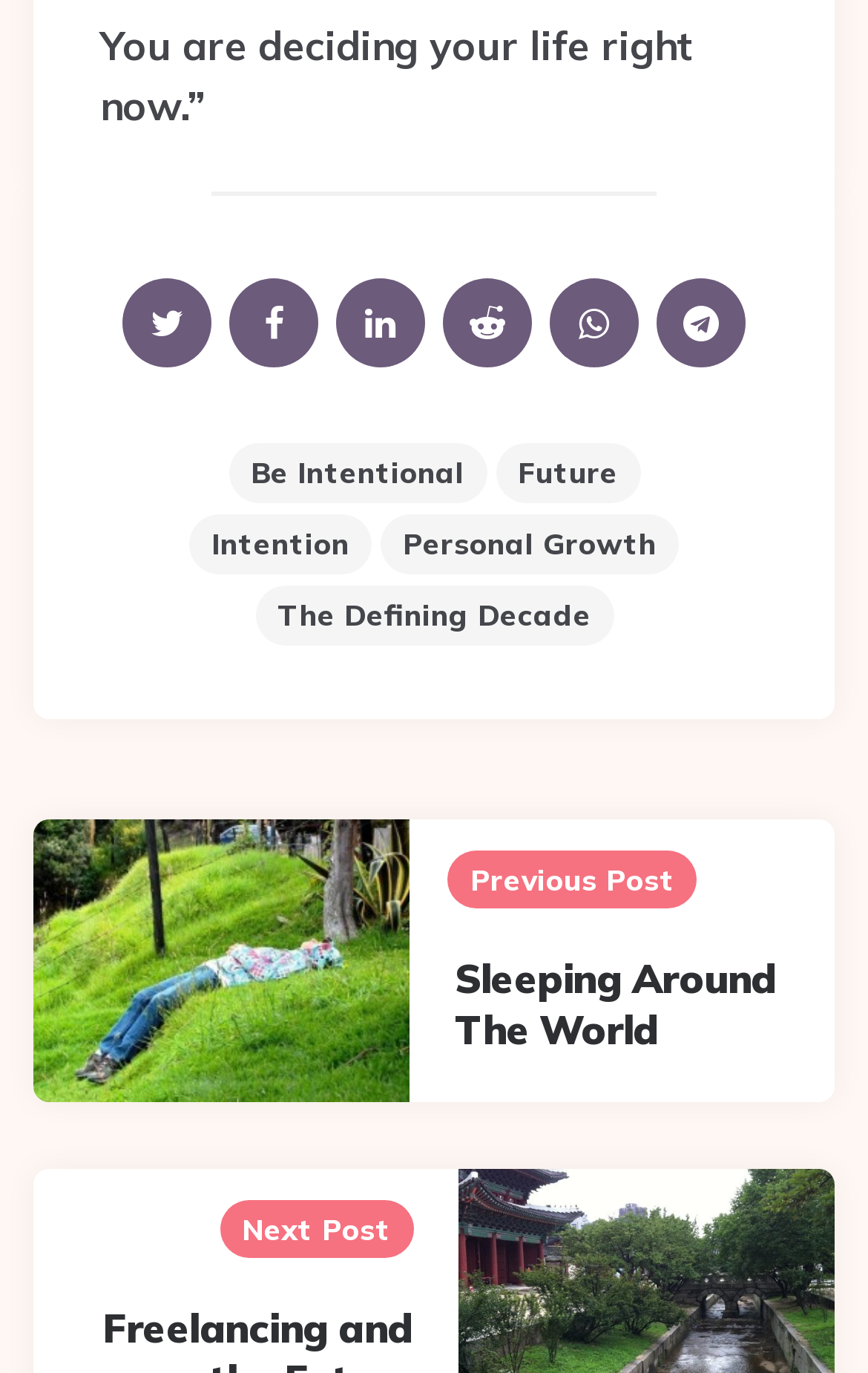From the screenshot, find the bounding box of the UI element matching this description: "intention". Supply the bounding box coordinates in the form [left, top, right, bottom], each a float between 0 and 1.

[0.218, 0.375, 0.428, 0.419]